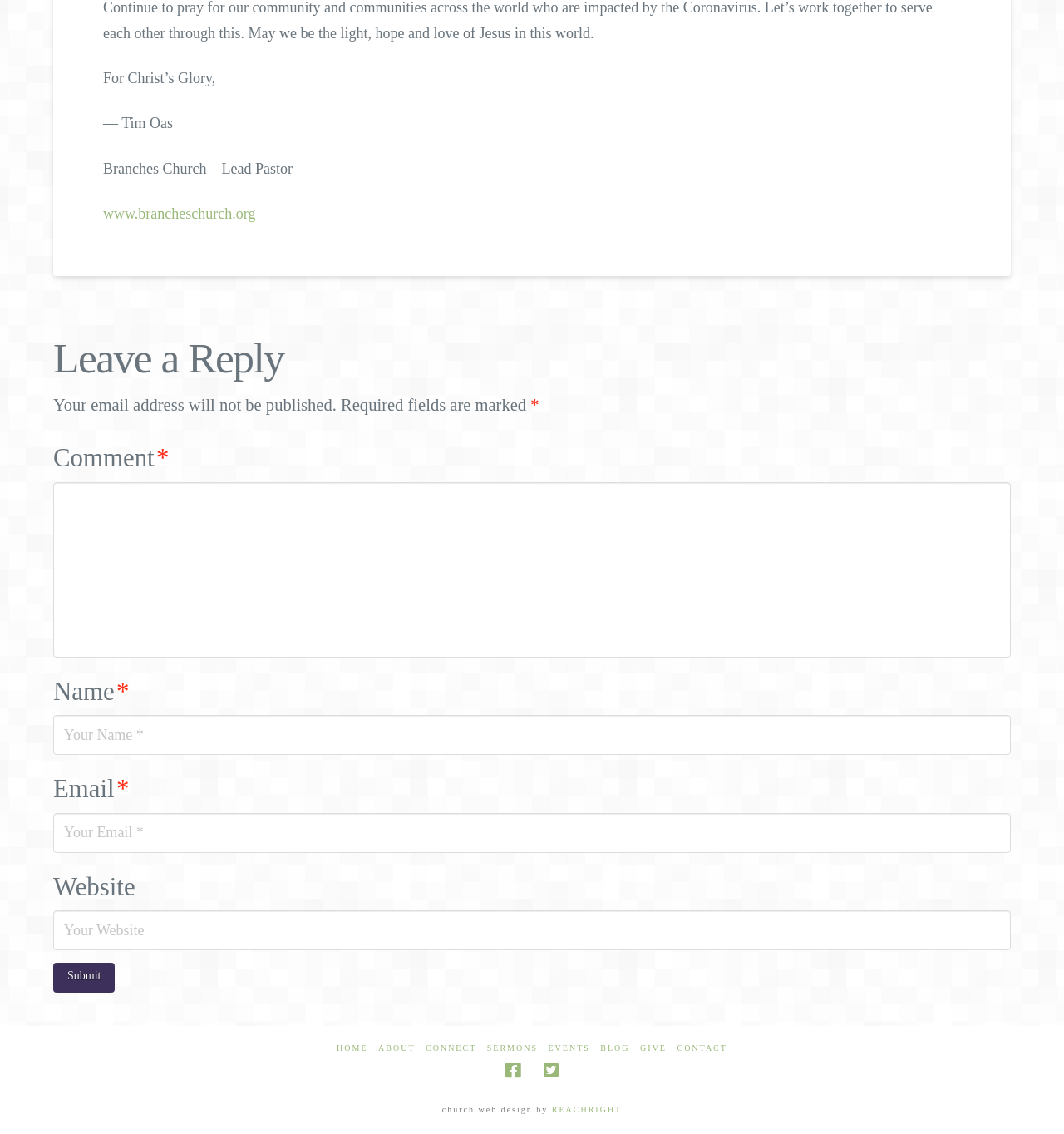Please provide the bounding box coordinates in the format (top-left x, top-left y, bottom-right x, bottom-right y). Remember, all values are floating point numbers between 0 and 1. What is the bounding box coordinate of the region described as: parent_node: Comment * name="comment"

[0.05, 0.425, 0.95, 0.58]